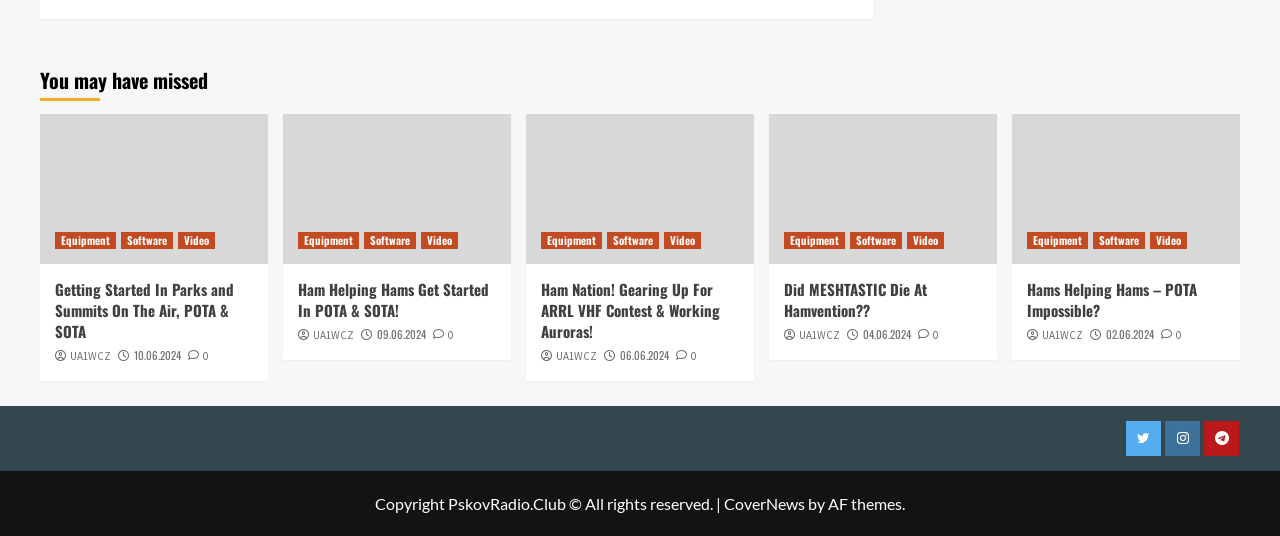Answer the question below using just one word or a short phrase: 
What is the copyright statement at the bottom of the webpage?

Copyright PskovRadio.Club © All rights reserved.